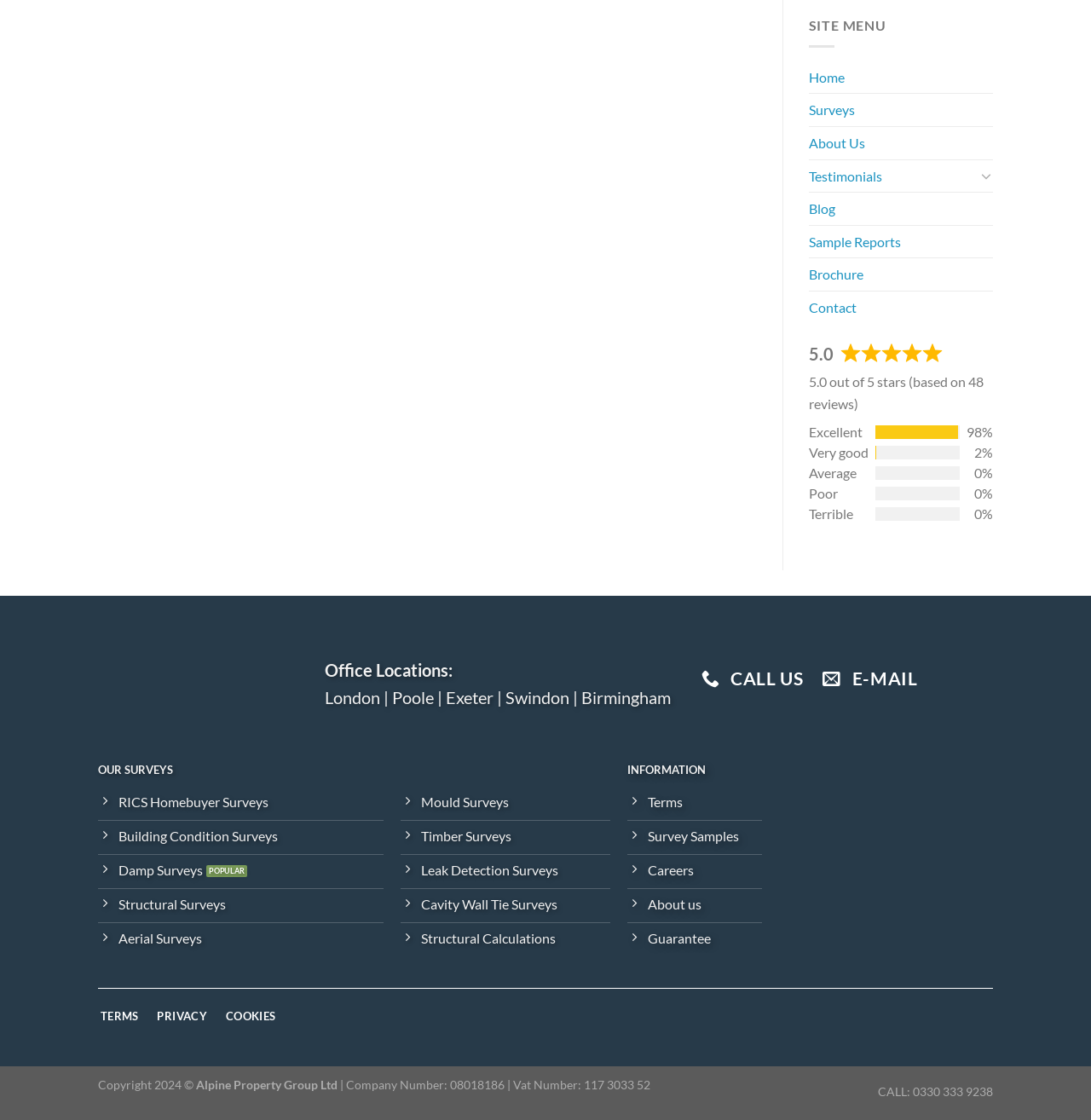Indicate the bounding box coordinates of the element that needs to be clicked to satisfy the following instruction: "Click on CALL US". The coordinates should be four float numbers between 0 and 1, i.e., [left, top, right, bottom].

[0.644, 0.586, 0.737, 0.625]